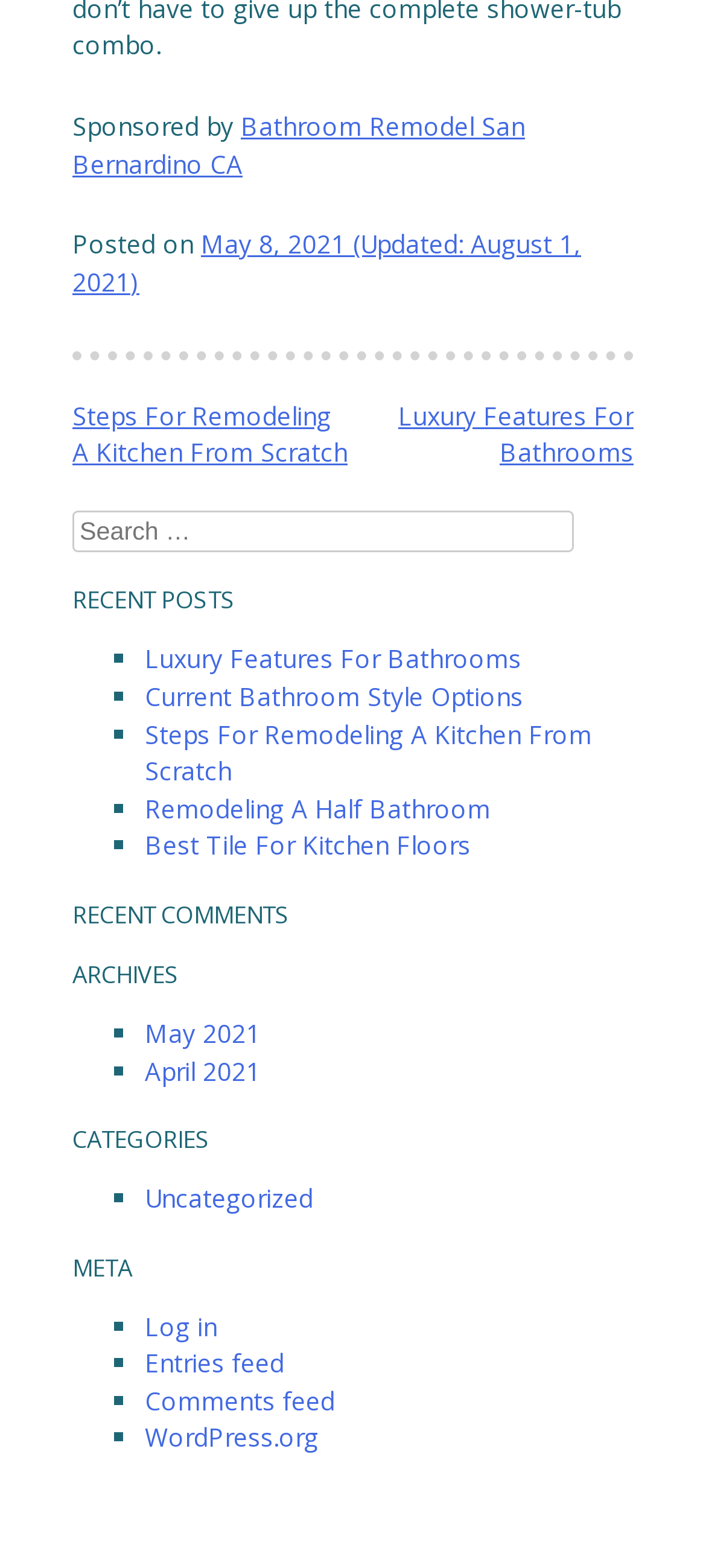Given the content of the image, can you provide a detailed answer to the question?
What is the date of the latest post?

I found the date of the latest post by looking at the 'Posted on' section, which says 'May 8, 2021 (Updated: August 1, 2021)'. The date 'May 8, 2021' is the original posting date, so I consider it as the date of the latest post.